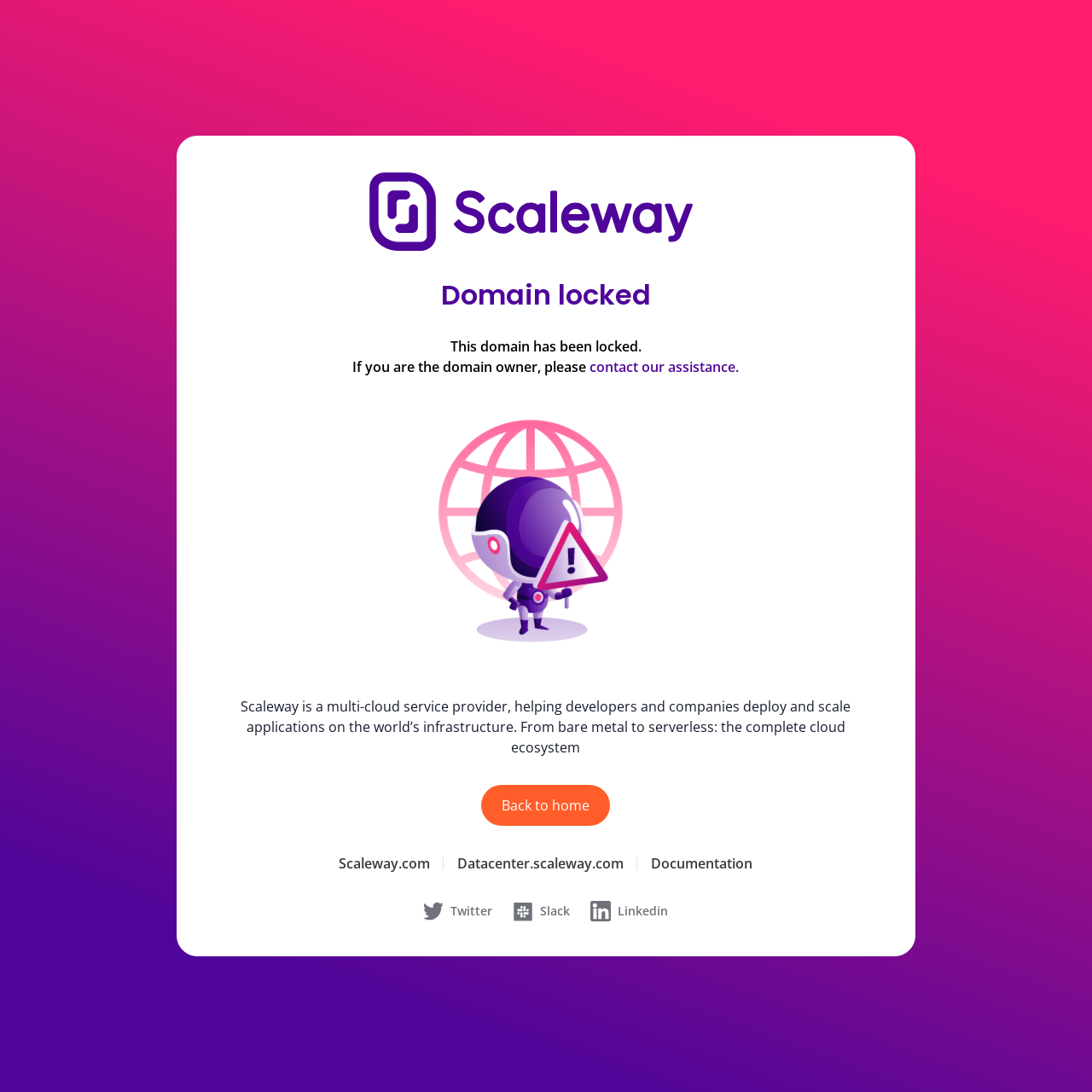Using the element description Back to home, predict the bounding box coordinates for the UI element. Provide the coordinates in (top-left x, top-left y, bottom-right x, bottom-right y) format with values ranging from 0 to 1.

[0.441, 0.719, 0.559, 0.756]